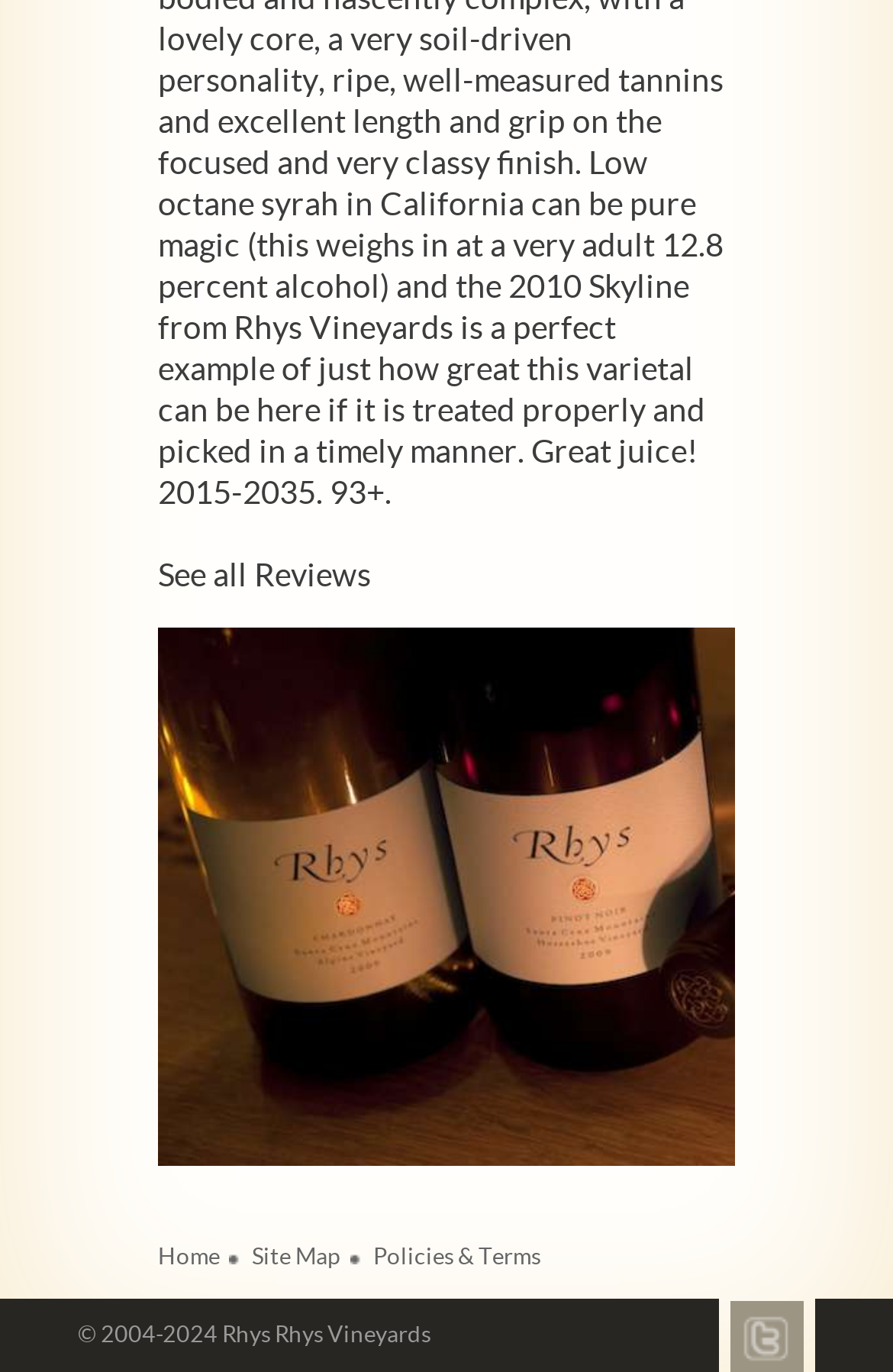Identify and provide the bounding box coordinates of the UI element described: "Home". The coordinates should be formatted as [left, top, right, bottom], with each number being a float between 0 and 1.

[0.177, 0.907, 0.246, 0.925]